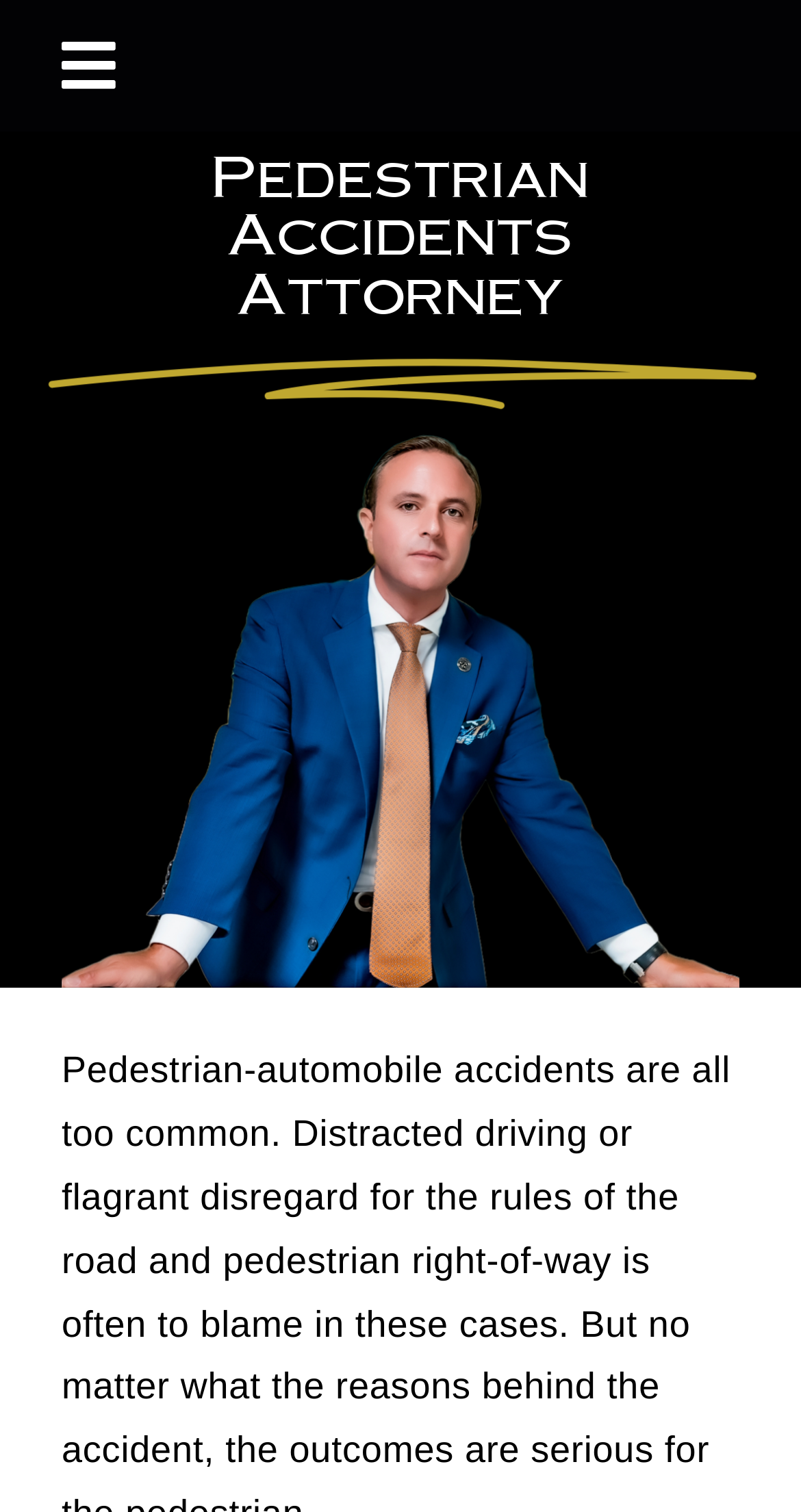Locate the bounding box coordinates for the element described below: "aria-label="linkedin" title="LinkedIn"". The coordinates must be four float values between 0 and 1, formatted as [left, top, right, bottom].

[0.177, 0.69, 0.264, 0.736]